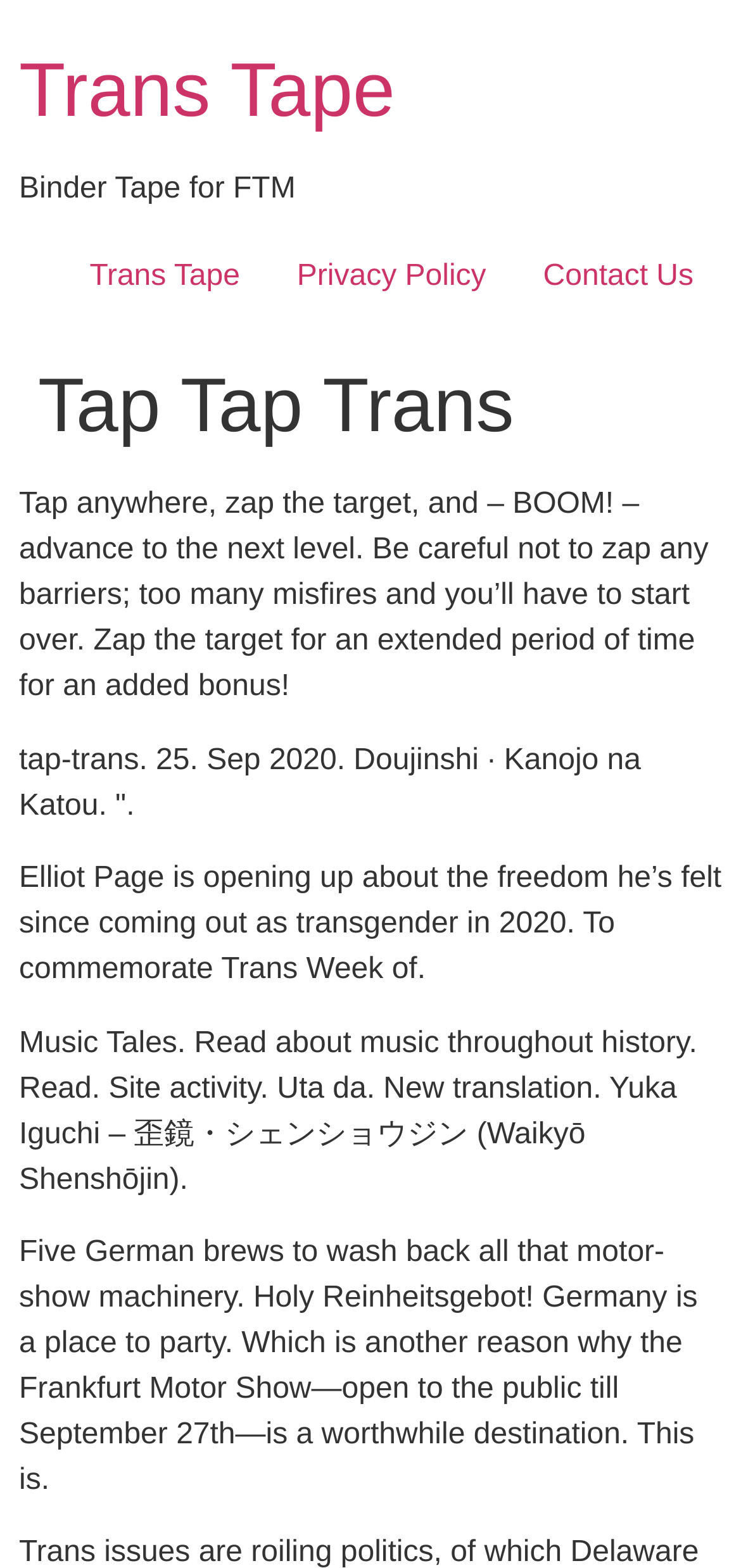Using the webpage screenshot, find the UI element described by Trans Tape. Provide the bounding box coordinates in the format (top-left x, top-left y, bottom-right x, bottom-right y), ensuring all values are floating point numbers between 0 and 1.

[0.026, 0.031, 0.533, 0.085]